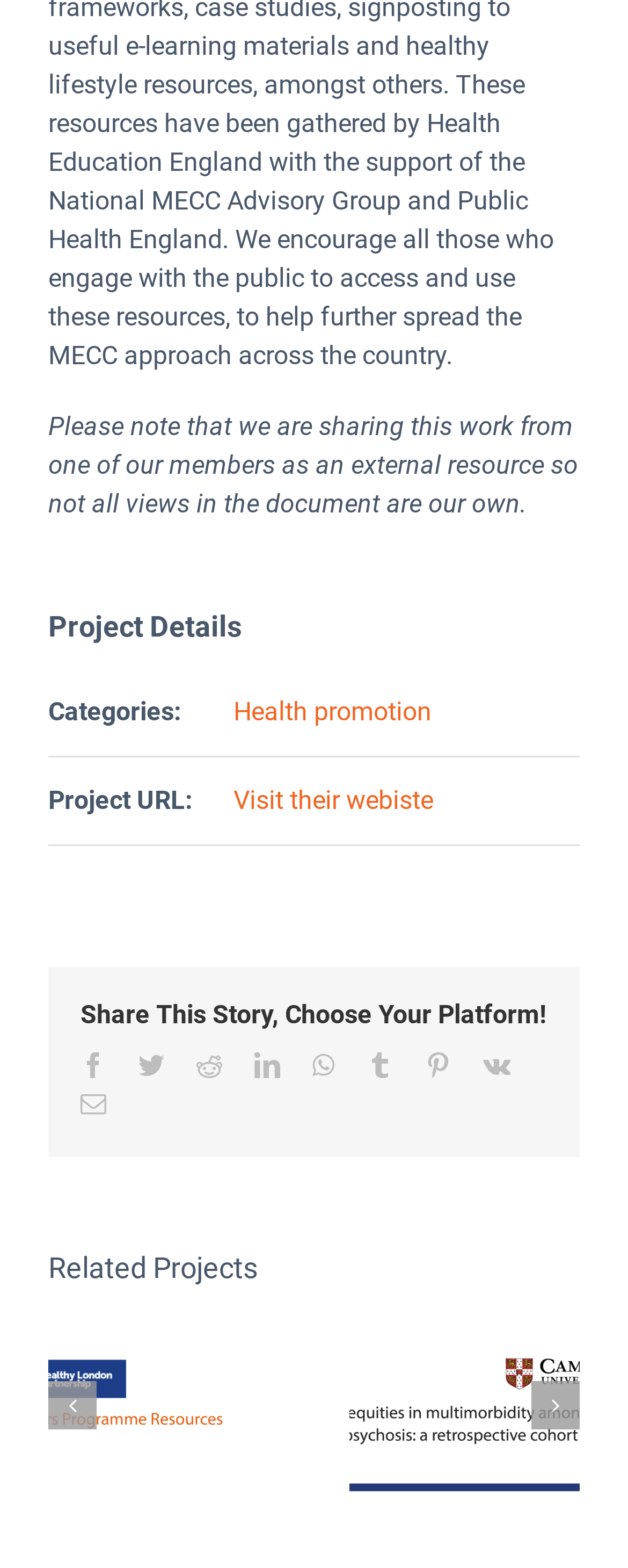How many related projects are listed?
Answer with a single word or phrase, using the screenshot for reference.

2